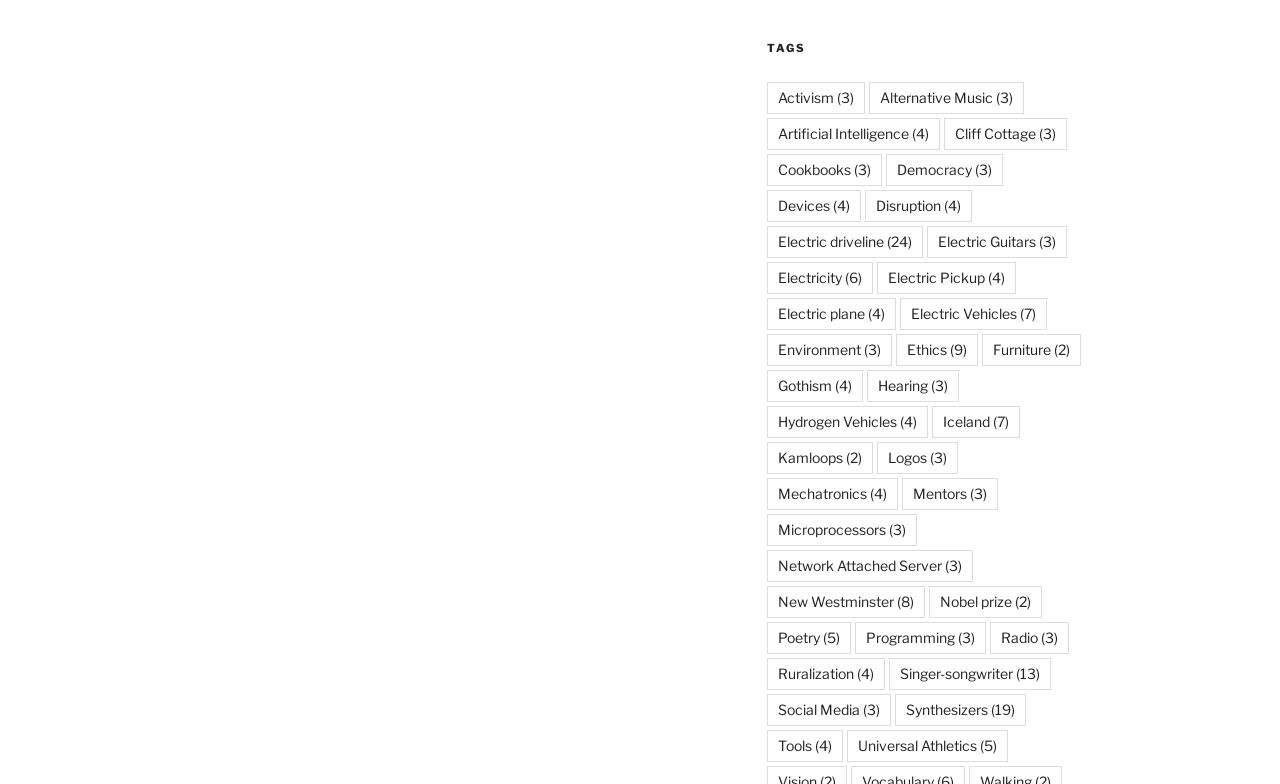How many categories are there in total?
Kindly answer the question with as much detail as you can.

I counted the number of categories by looking at the links under the 'TAGS' heading. There are 34 categories in total.